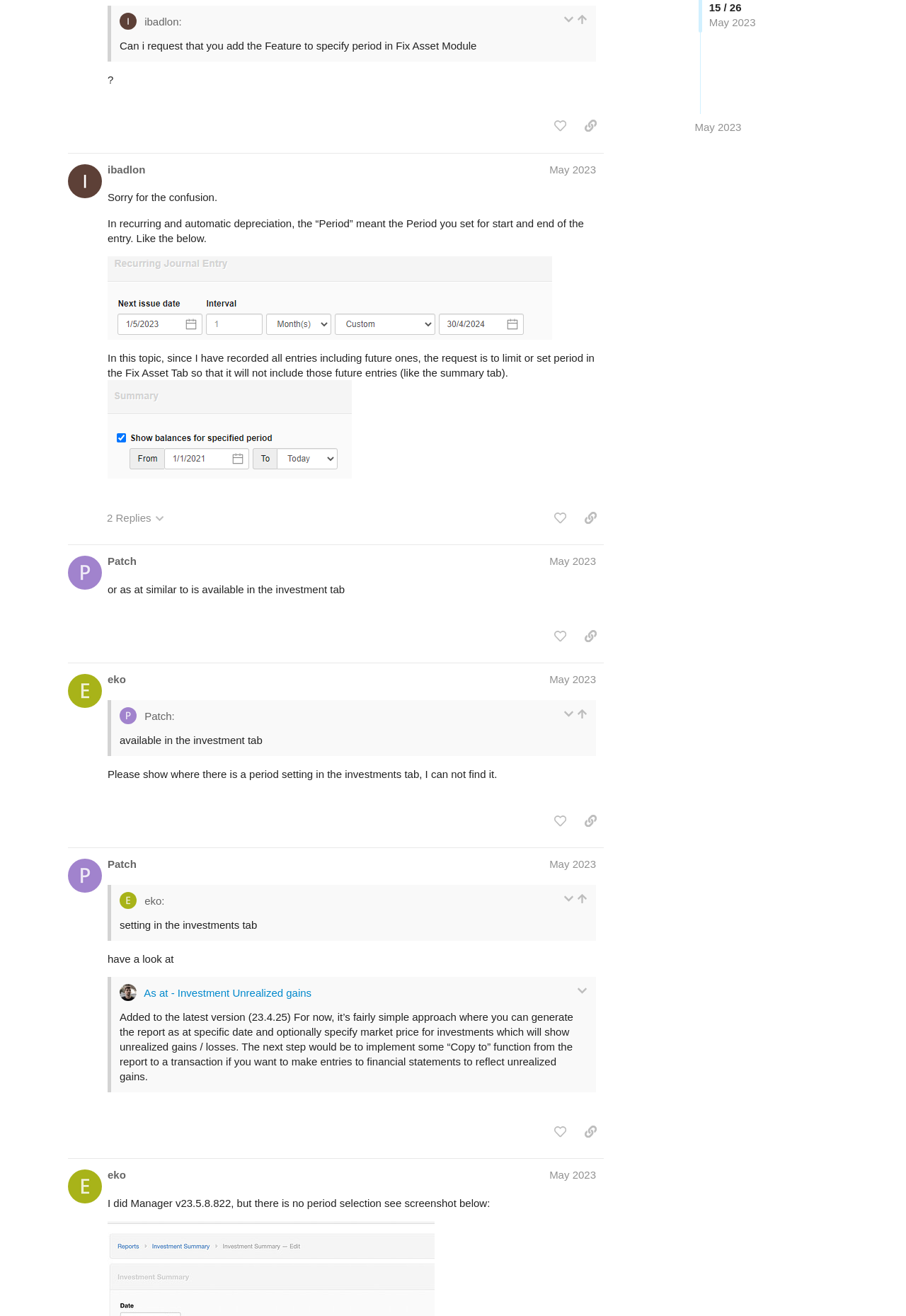Using a single word or phrase, answer the following question: 
How many people liked post #24?

1 person